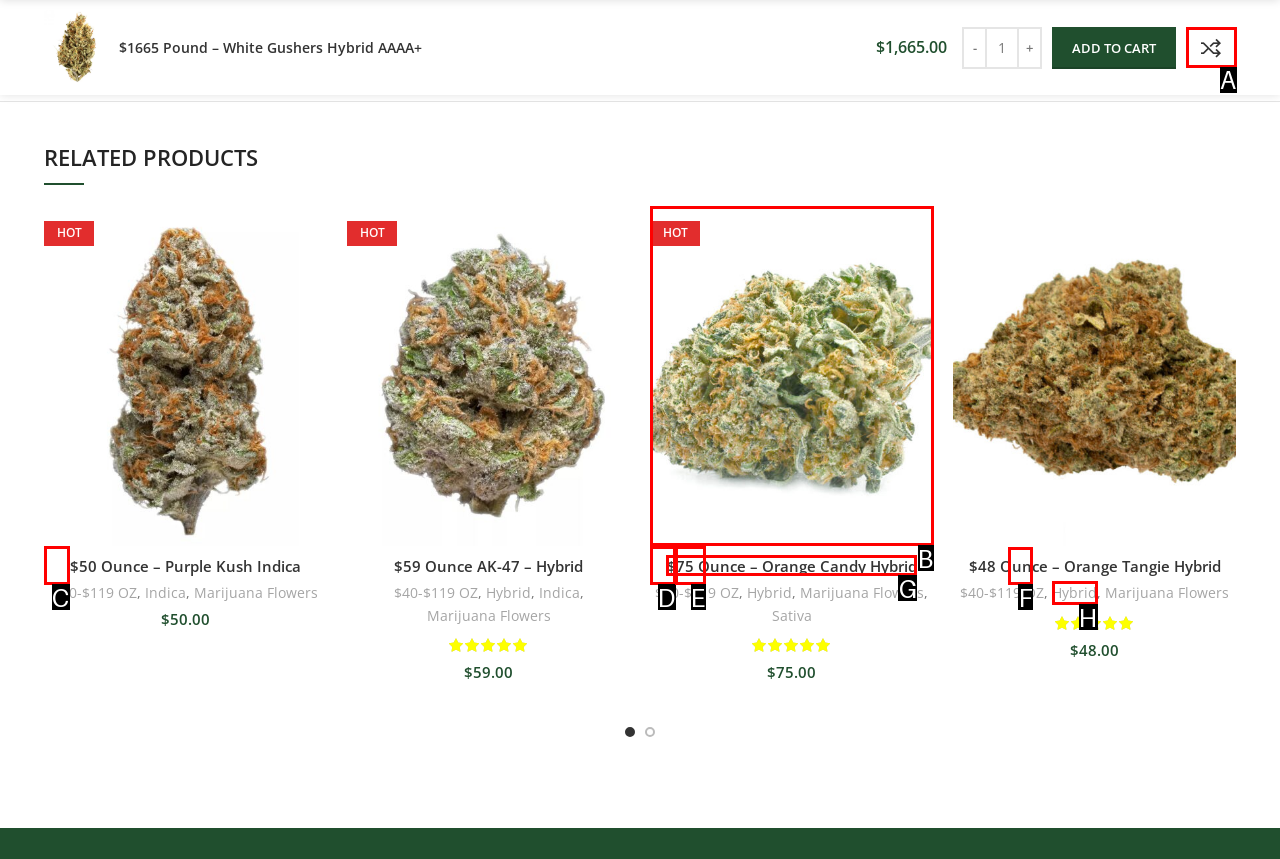Choose the letter that corresponds to the correct button to accomplish the task: Sign up for the newsletter
Reply with the letter of the correct selection only.

None